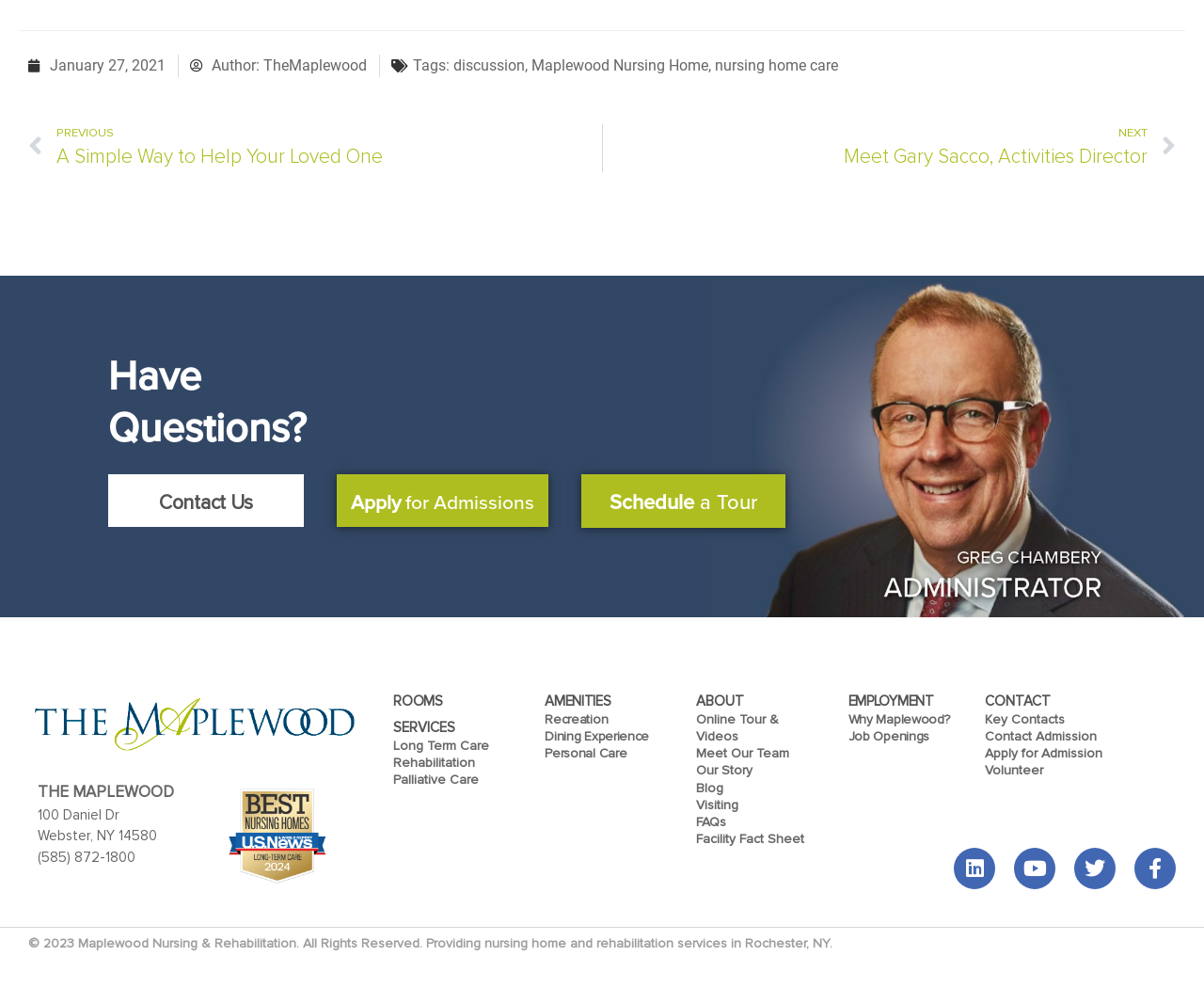What is the name of the nursing home?
Please answer the question with a detailed and comprehensive explanation.

The name of the nursing home can be found in the top section of the webpage, where it is written as 'THE MAPLEWOOD' in a heading element.